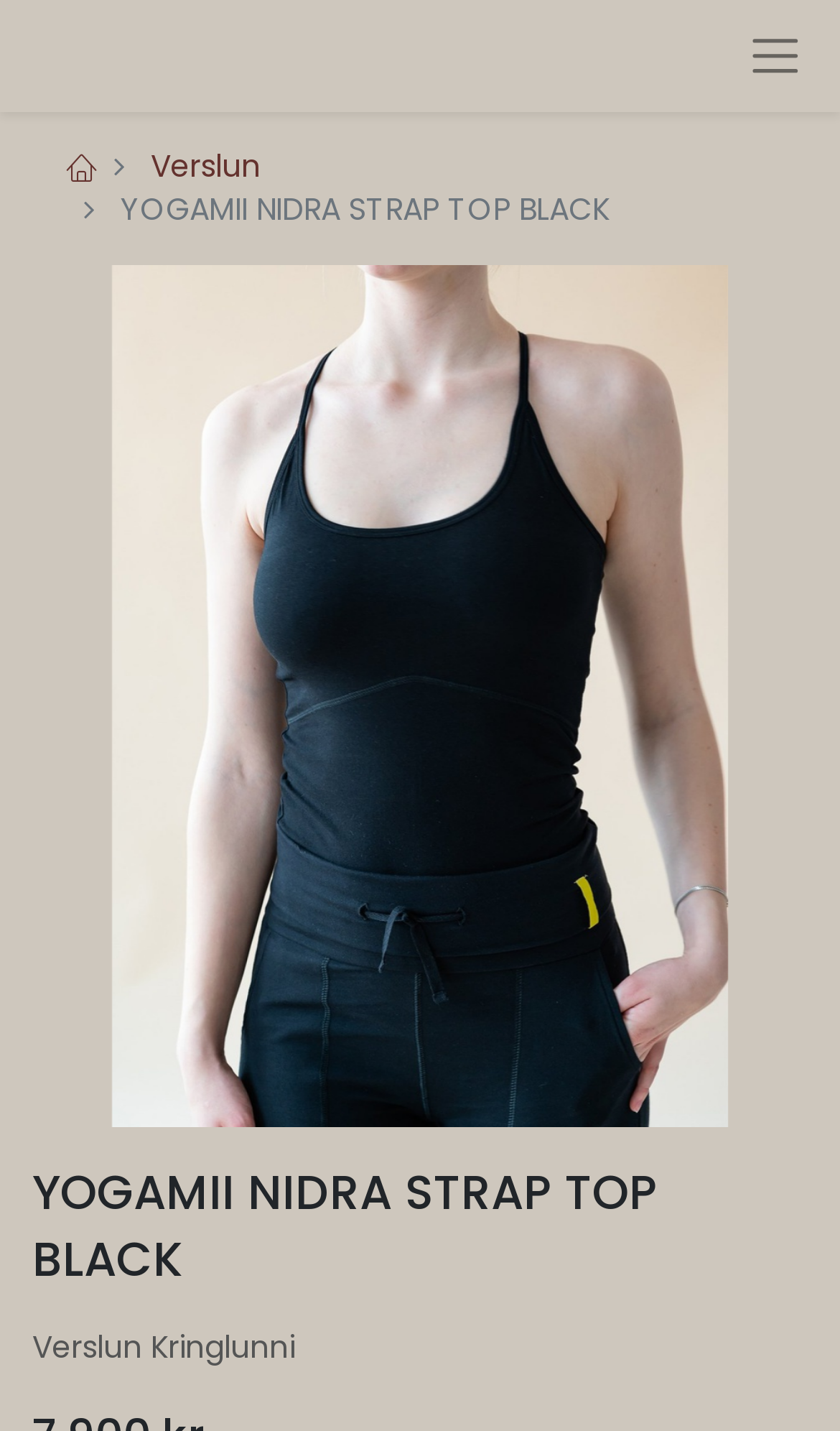Predict the bounding box of the UI element that fits this description: "Verslun".

[0.179, 0.101, 0.31, 0.131]